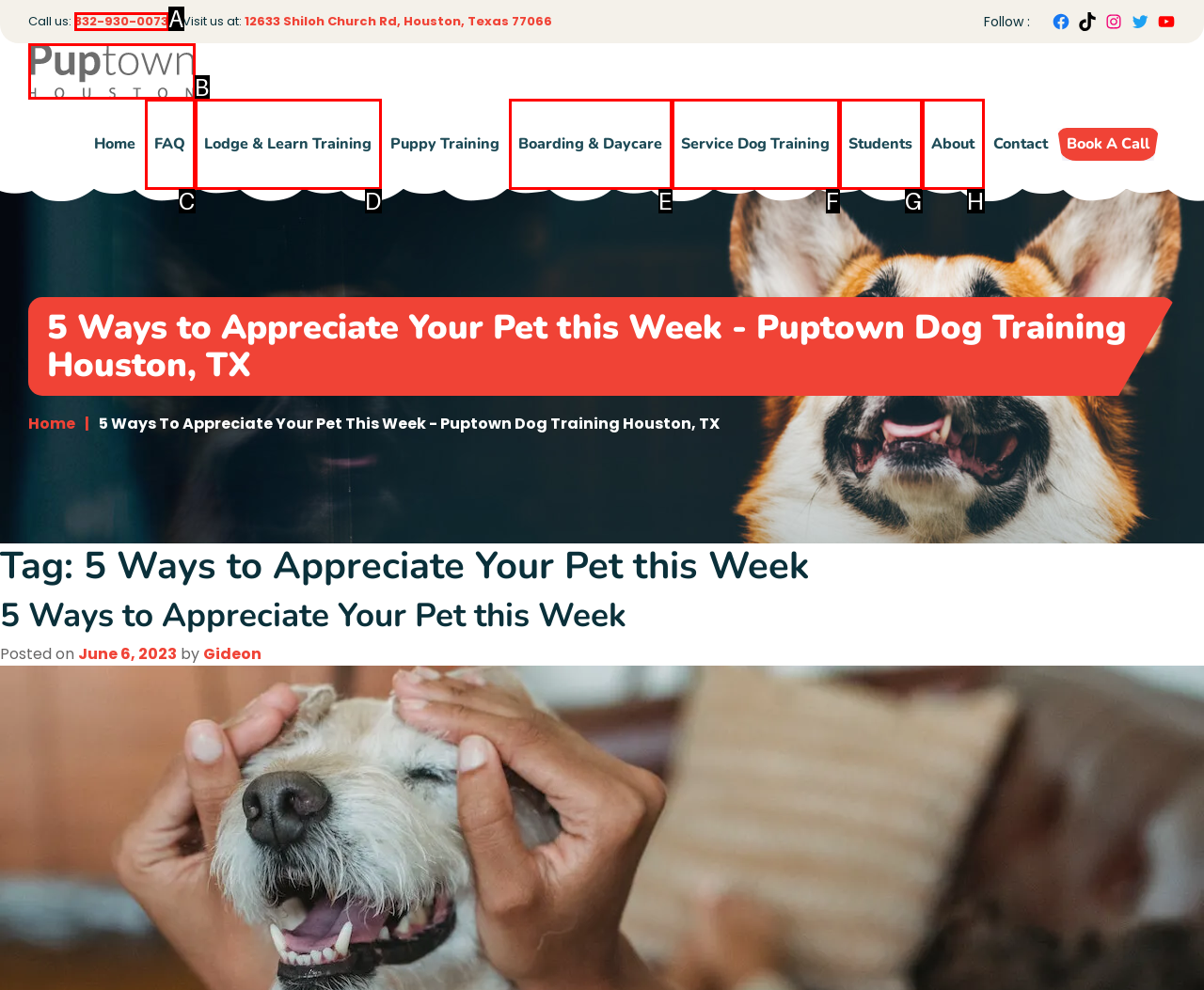From the description: Boarding & Daycare, select the HTML element that fits best. Reply with the letter of the appropriate option.

E